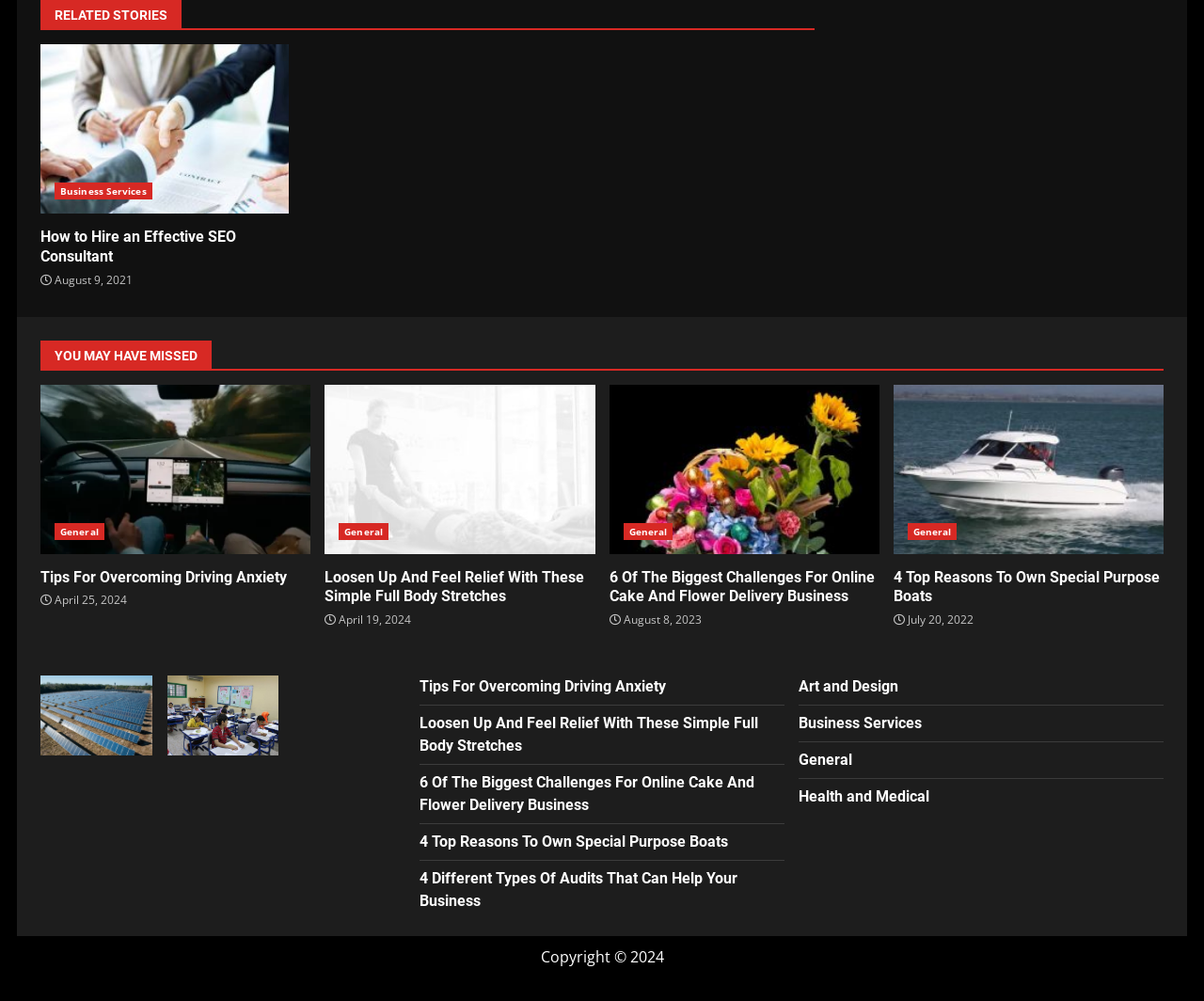Identify the bounding box of the UI element described as follows: "Business Services". Provide the coordinates as four float numbers in the range of 0 to 1 [left, top, right, bottom].

[0.663, 0.712, 0.766, 0.734]